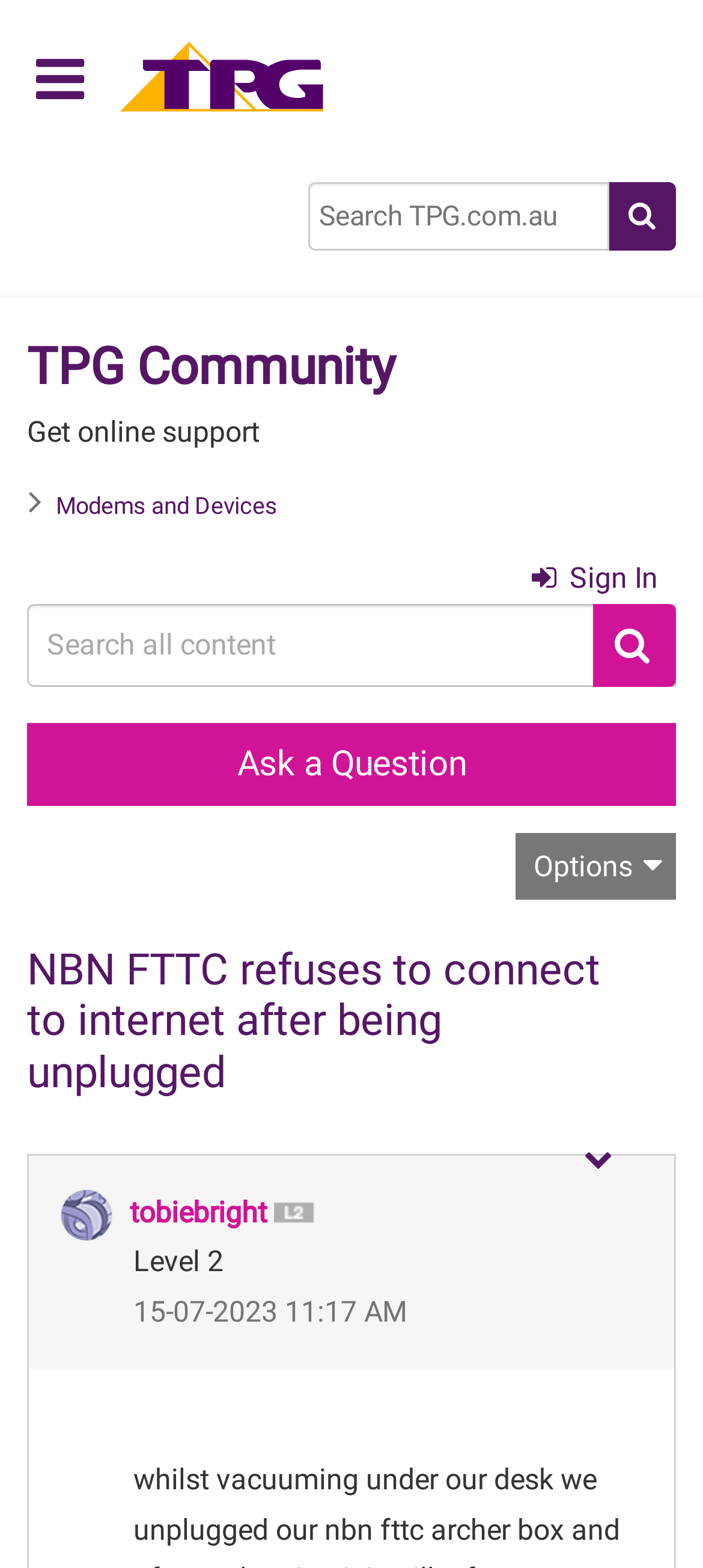What is the text on the top-left button?
Please look at the screenshot and answer in one word or a short phrase.

uf0c9